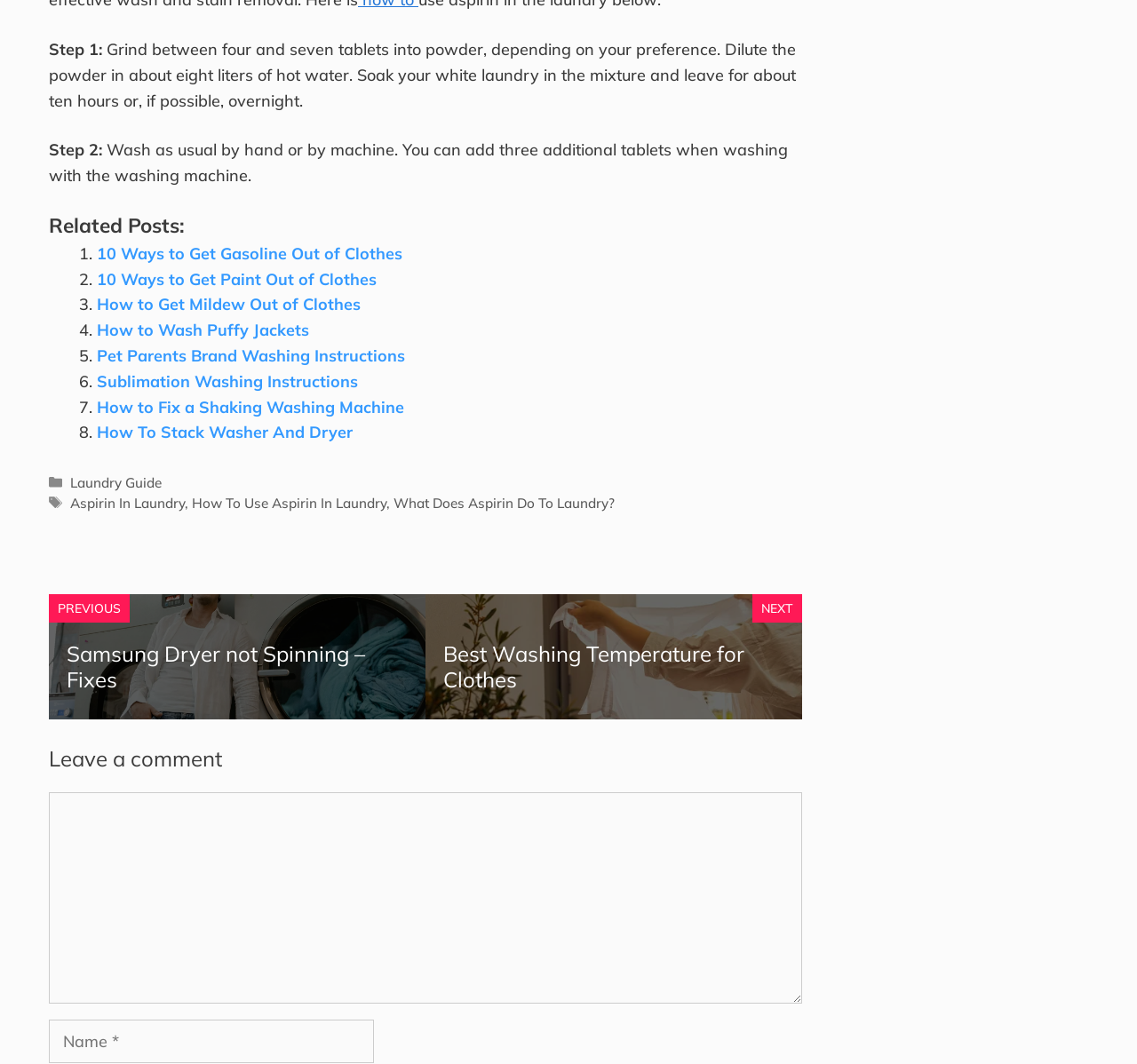Refer to the image and provide an in-depth answer to the question:
What is the category of the current post?

The category of the current post is 'Laundry Guide', which is indicated by the link in the footer section of the webpage.